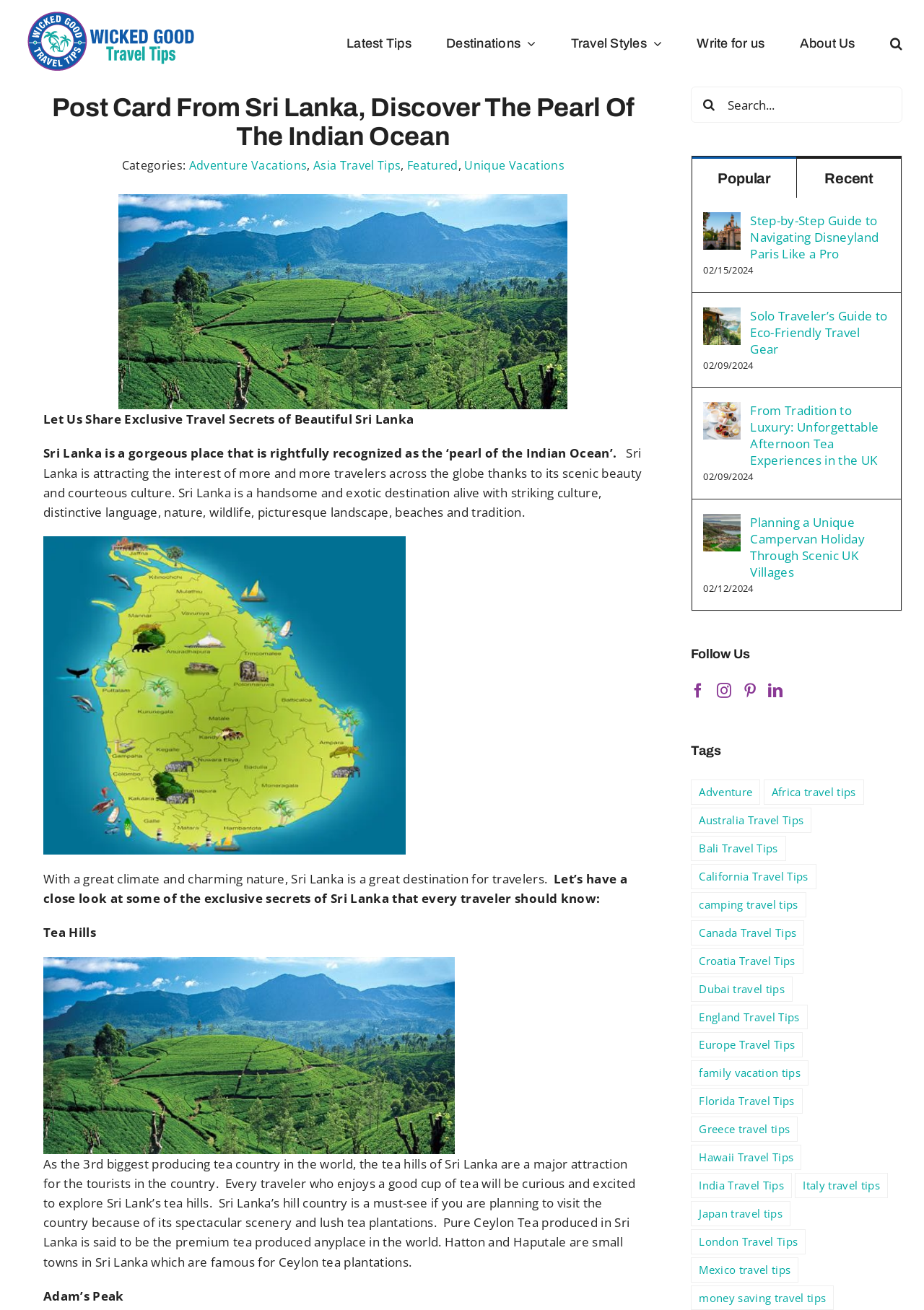Provide your answer in a single word or phrase: 
What is the category of the article 'Post Card From Sri Lanka, Discover The Pearl Of The Indian Ocean'?

Adventure Vacations, Asia Travel Tips, Featured, Unique Vacations